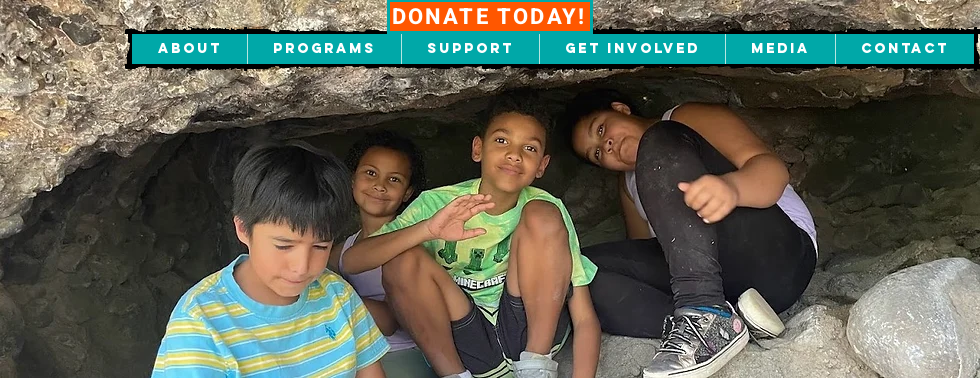Answer briefly with one word or phrase:
What color is the shirt of one of the boys?

blue striped